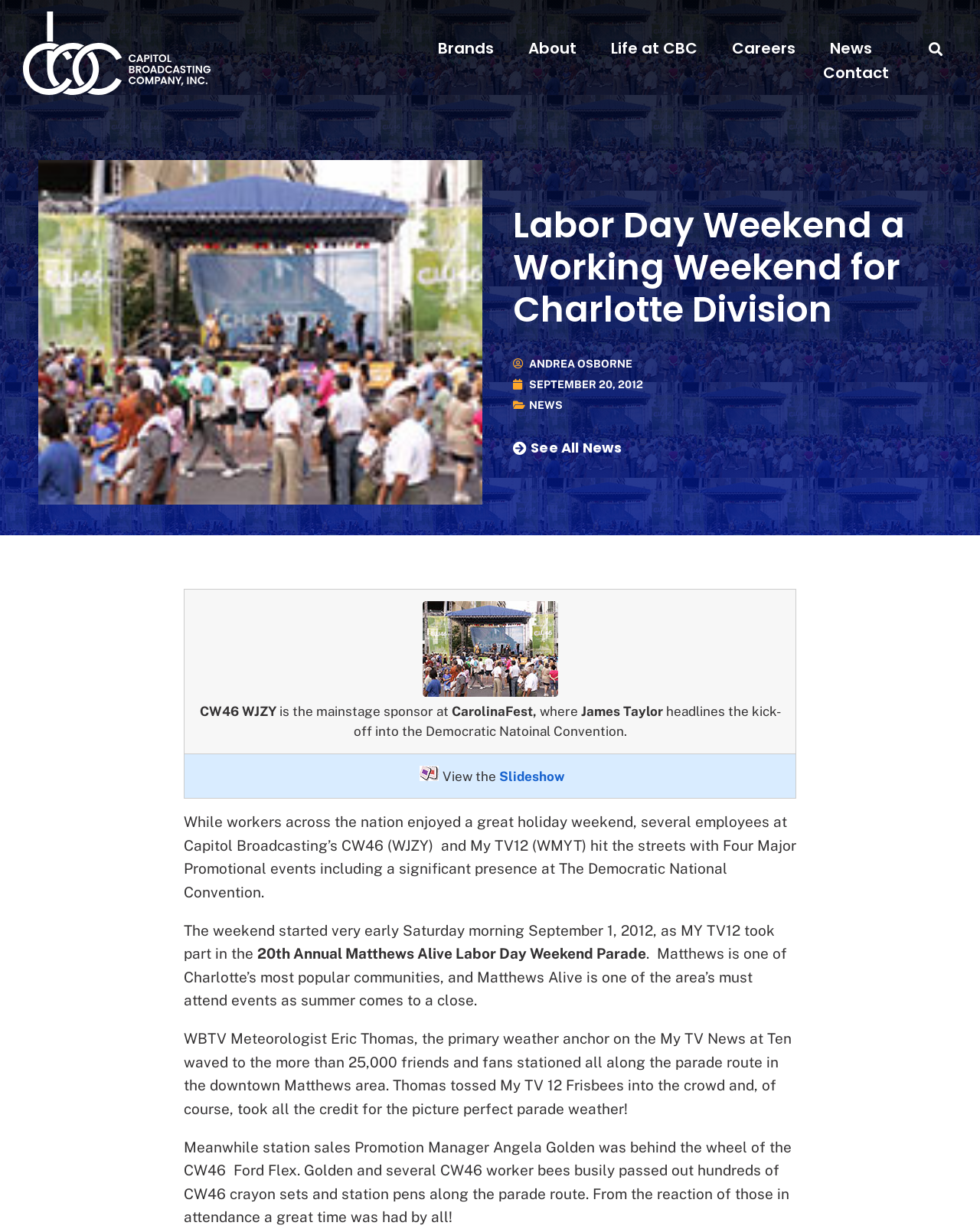What is the name of the event where James Taylor headlines? Based on the screenshot, please respond with a single word or phrase.

CarolinaFest